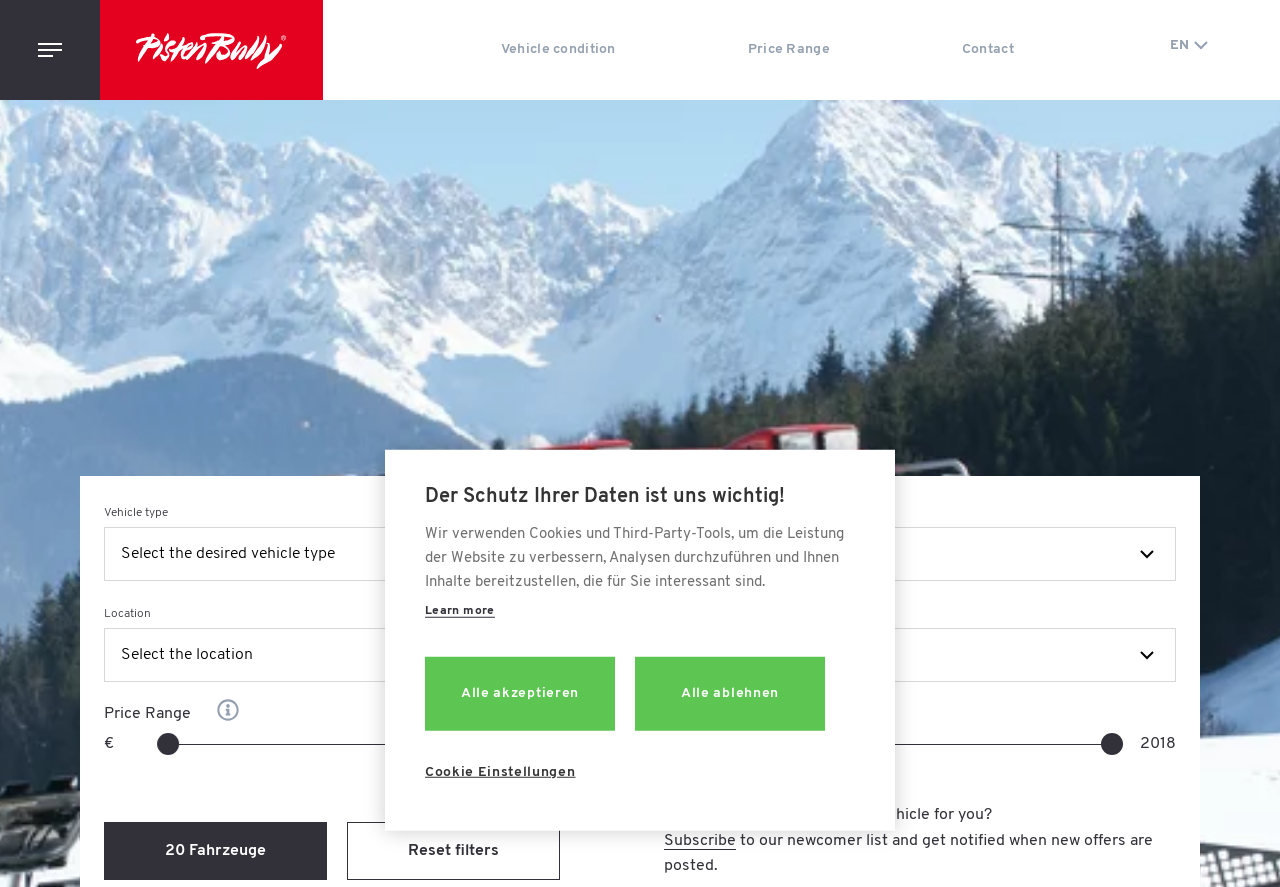Please indicate the bounding box coordinates for the clickable area to complete the following task: "Select the desired vehicle type". The coordinates should be specified as four float numbers between 0 and 1, i.e., [left, top, right, bottom].

[0.081, 0.594, 0.481, 0.655]